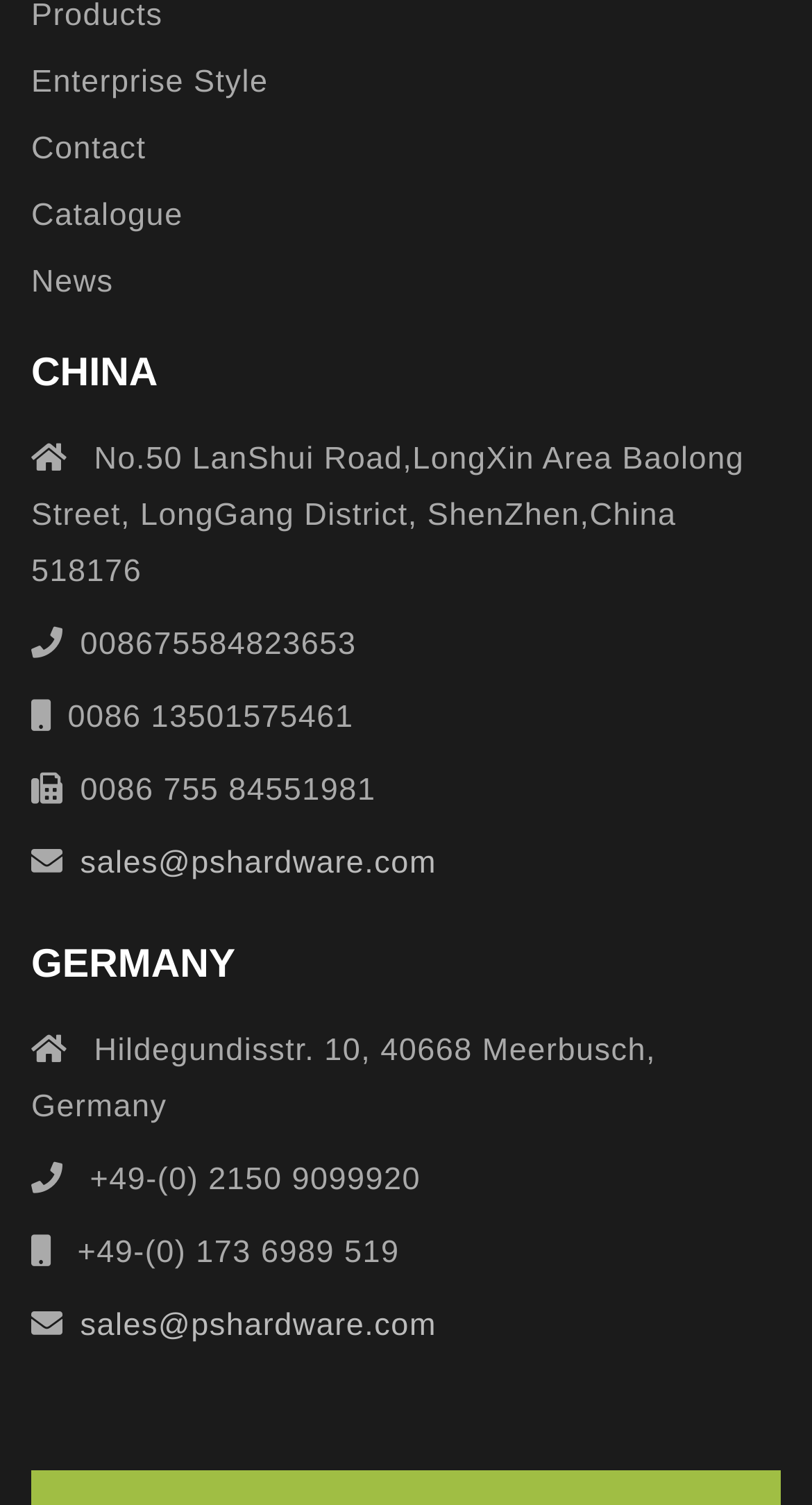What is the city where the company is located in Germany?
Could you please answer the question thoroughly and with as much detail as possible?

I found the city by looking at the static text element that appears below the 'GERMANY' heading, which provides the detailed address of the company in Germany, including the city.